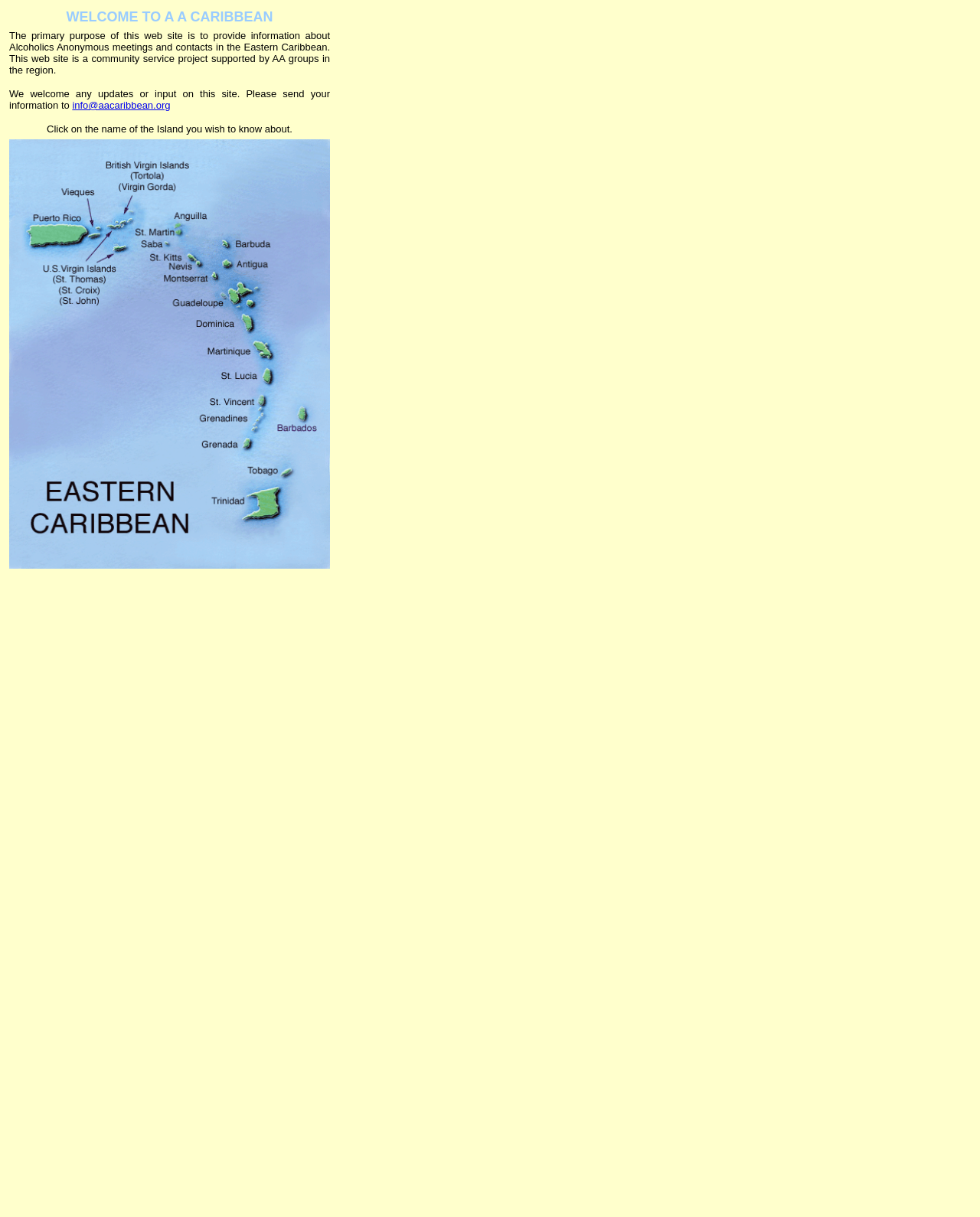Is there an image on this webpage?
Please give a detailed and elaborate explanation in response to the question.

In the third table row, there is an image element, which indicates that there is an image on this webpage.